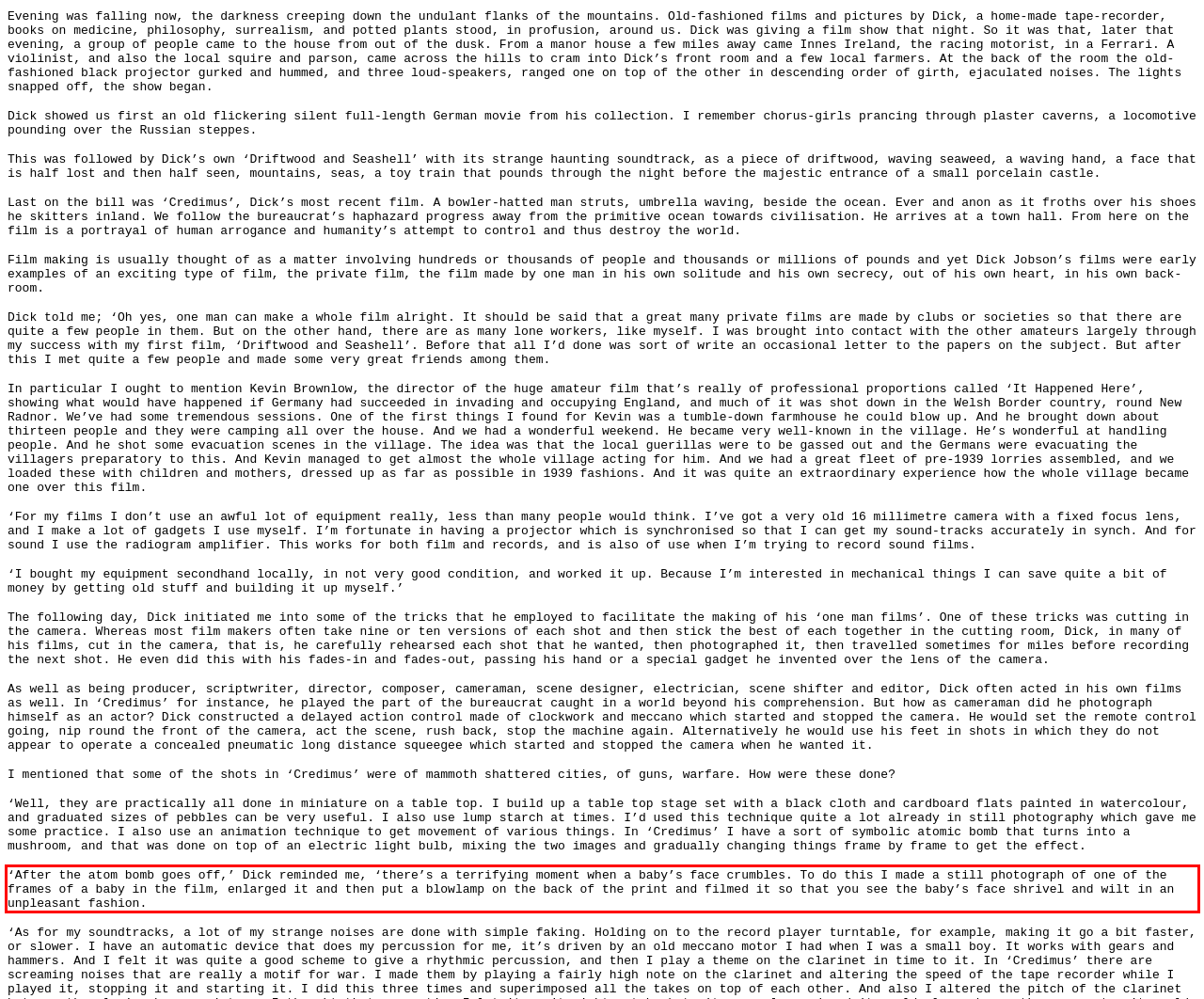Please look at the screenshot provided and find the red bounding box. Extract the text content contained within this bounding box.

‘After the atom bomb goes off,’ Dick reminded me, ‘there’s a terrifying moment when a baby’s face crumbles. To do this I made a still photograph of one of the frames of a baby in the film, enlarged it and then put a blowlamp on the back of the print and filmed it so that you see the baby’s face shrivel and wilt in an unpleasant fashion.